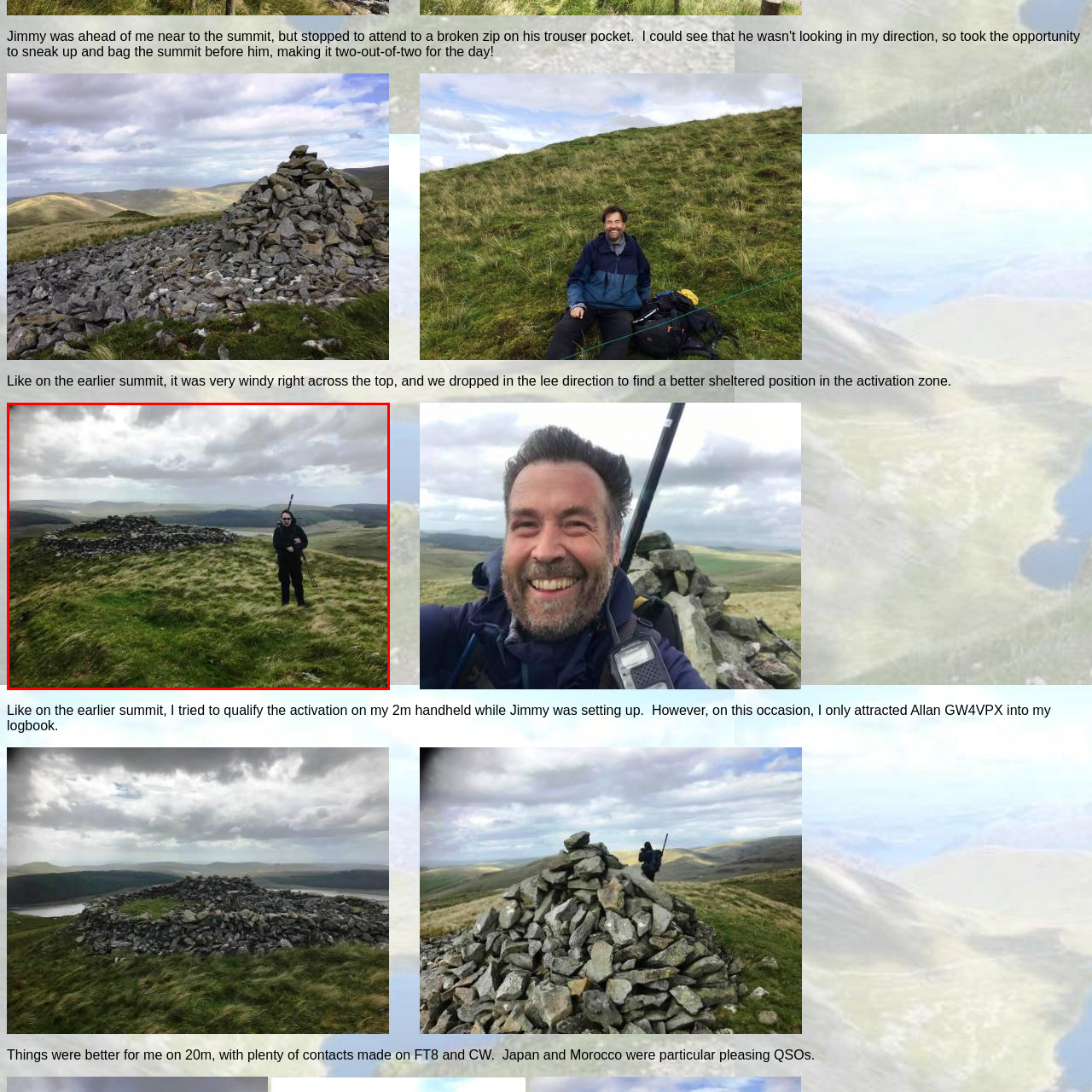Carefully look at the image inside the red box and answer the subsequent question in as much detail as possible, using the information from the image: 
What is the weather condition like?

The atmosphere is dynamic, with clouds rolling overhead, which is indicative of the windy conditions often encountered at such elevations, suggesting that the weather is not calm and peaceful.